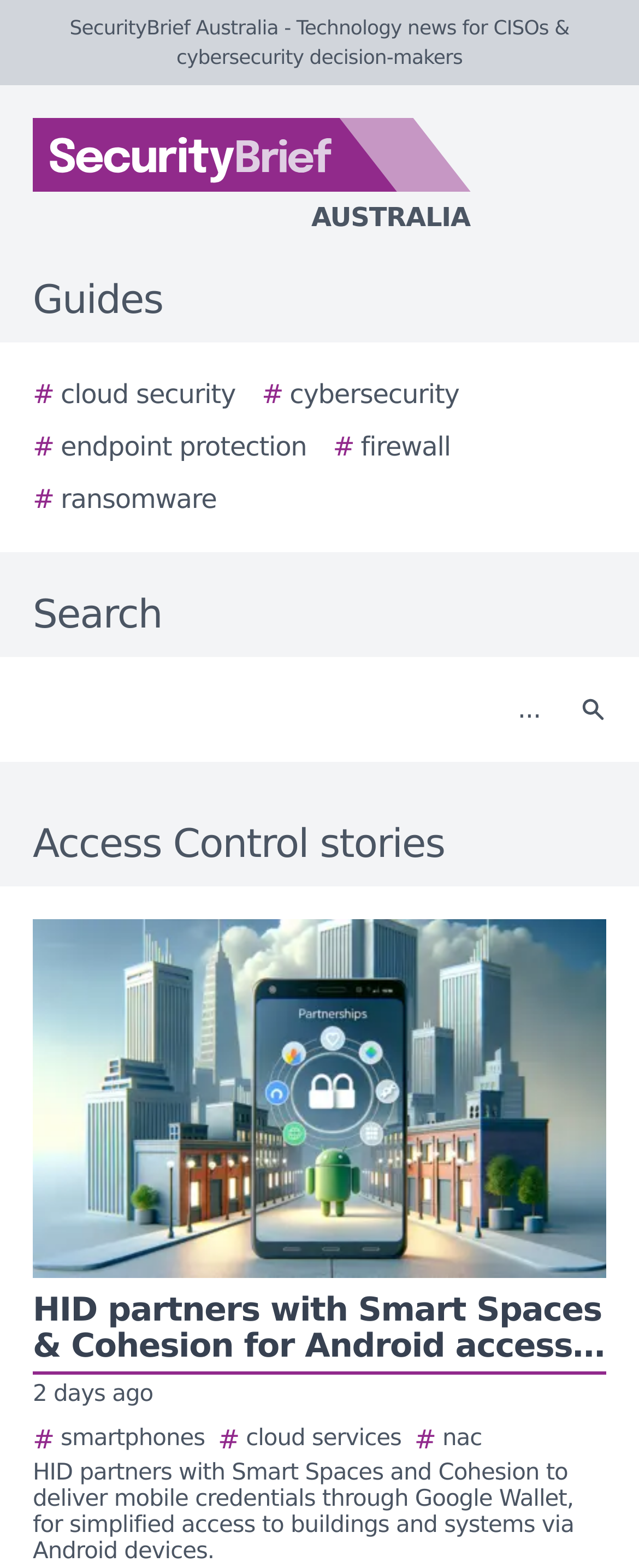Extract the bounding box coordinates for the UI element described as: "aria-label="Search"".

[0.877, 0.427, 0.979, 0.478]